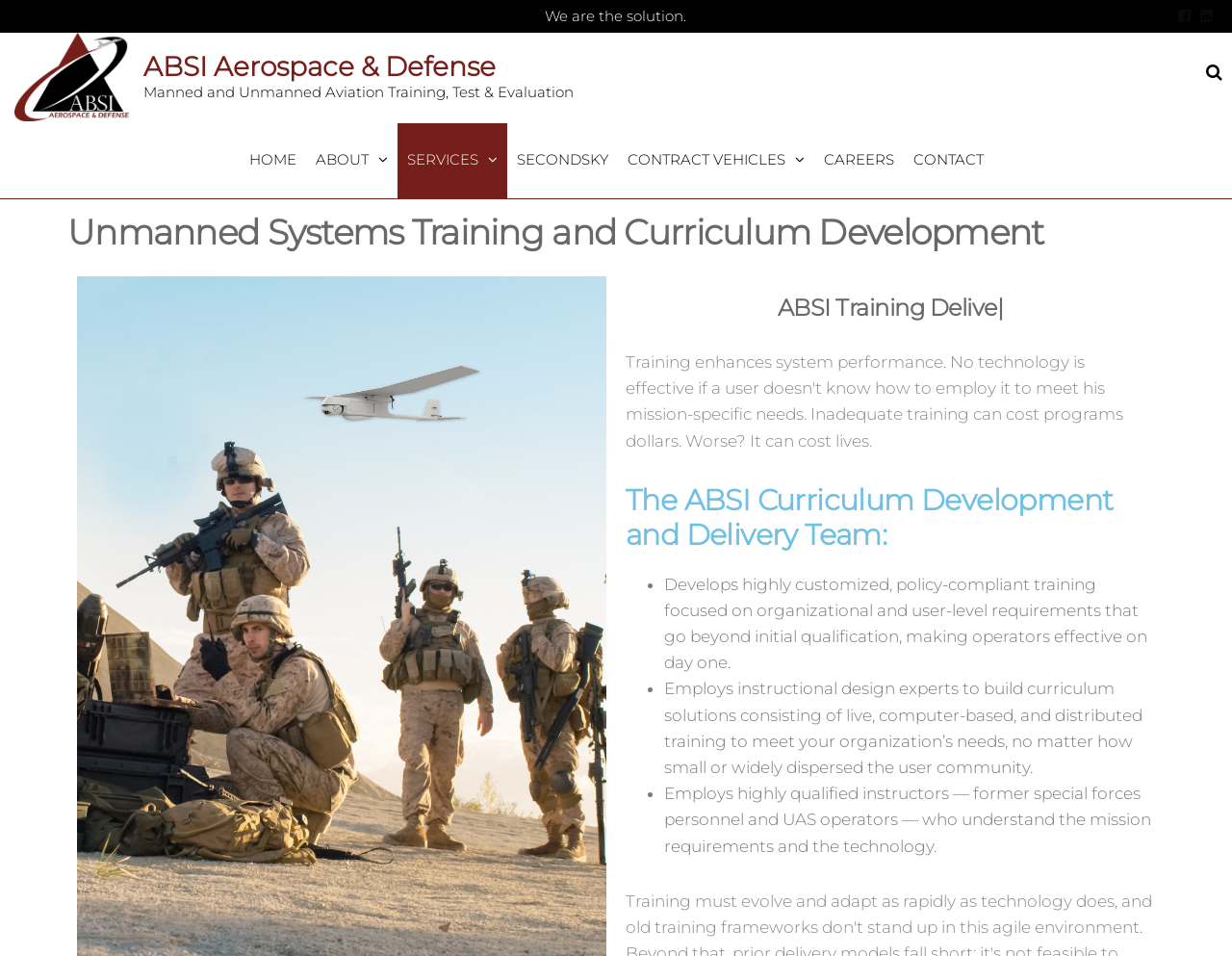Pinpoint the bounding box coordinates of the area that must be clicked to complete this instruction: "View publication".

None